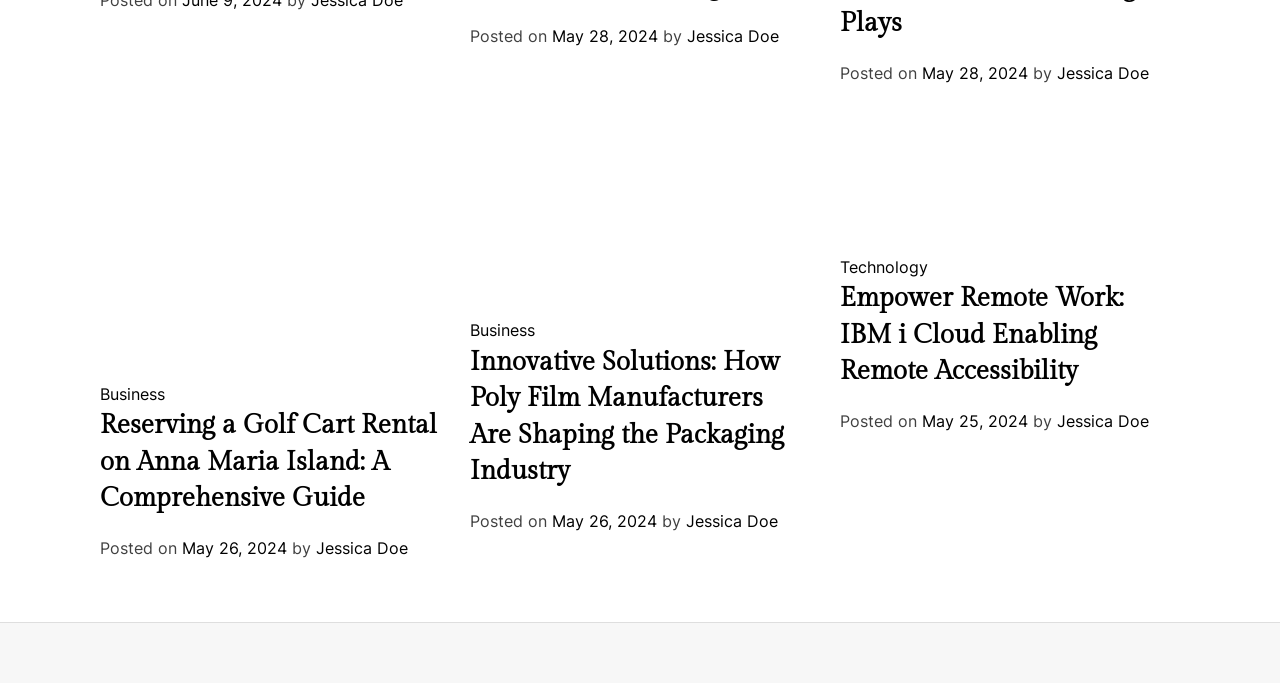What is the topic of the first article?
Use the information from the image to give a detailed answer to the question.

The first article has a heading 'Reserving a Golf Cart Rental on Anna Maria Island: A Comprehensive Guide', indicating the topic of the article.